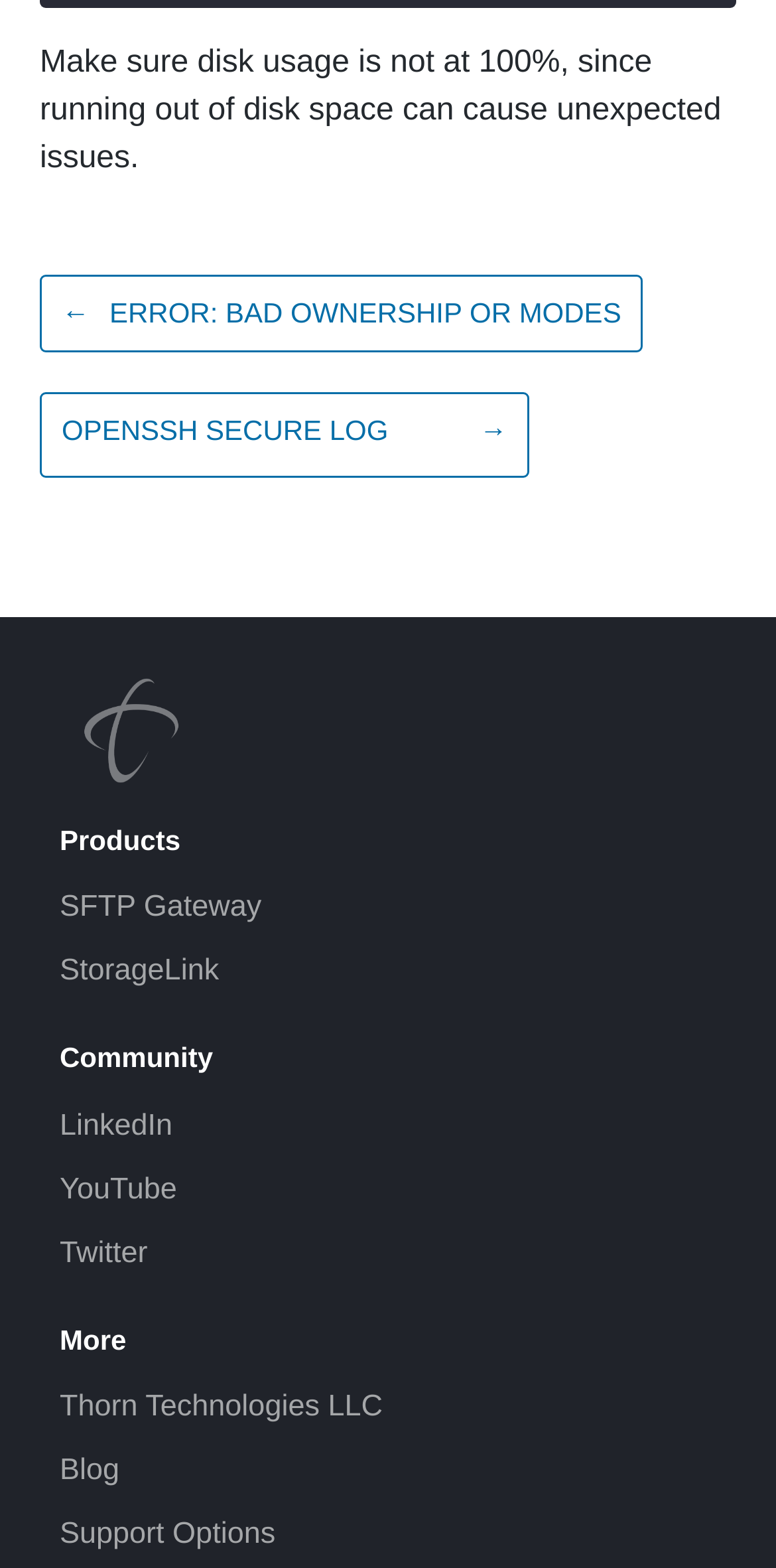Answer the question with a brief word or phrase:
How many headings are there on the page?

3